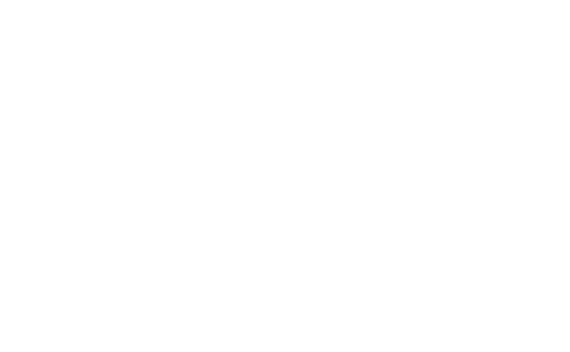What is the aesthetic benefit of window tinting?
Please give a detailed and thorough answer to the question, covering all relevant points.

The aesthetic benefit of window tinting is that it adds a sophisticated look to the windows, as mentioned in the caption. This is achieved through the sleek finish of the window film, which elevates the overall appearance of the home.